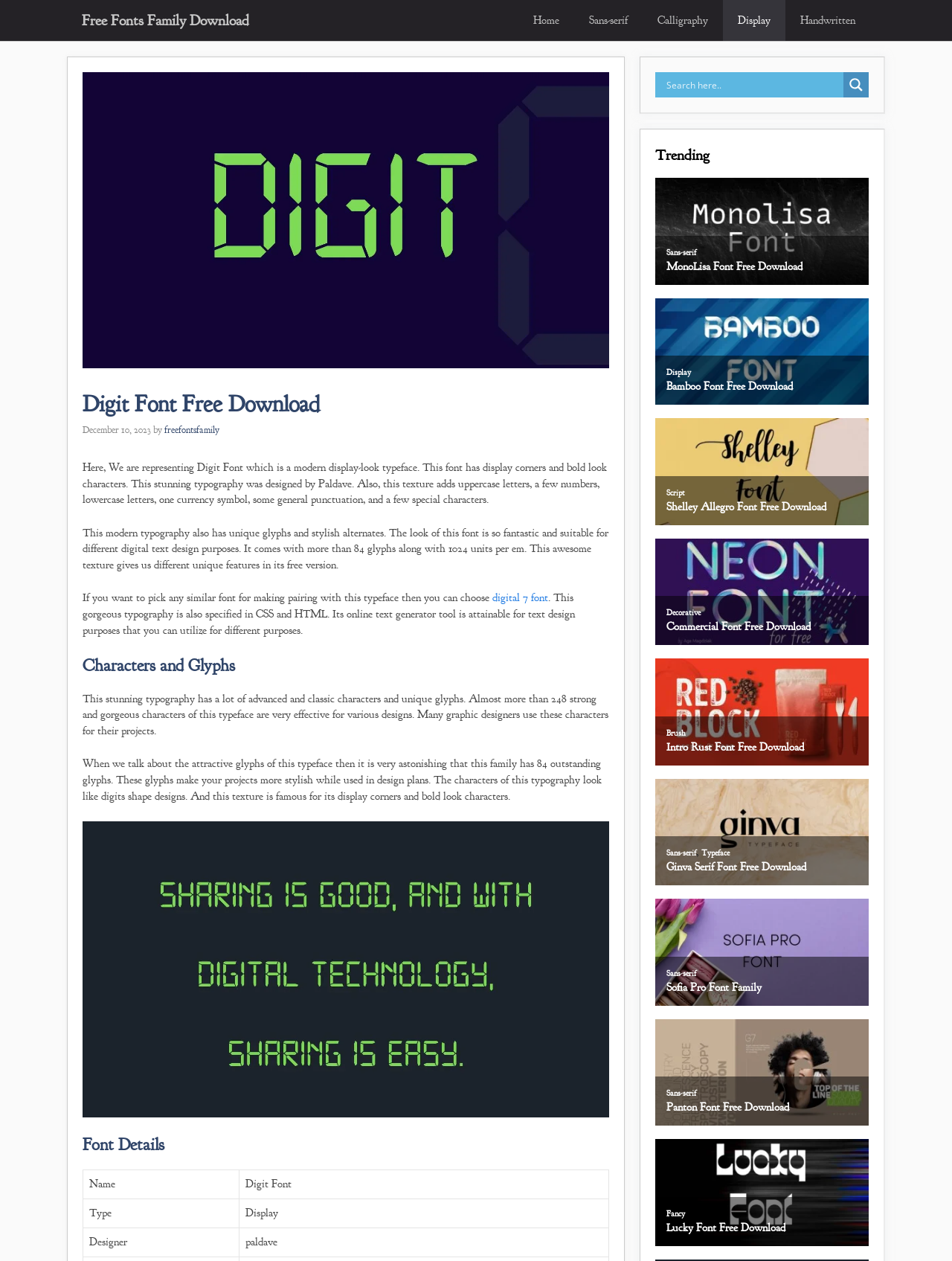Identify and provide the text of the main header on the webpage.

Digit Font Free Download